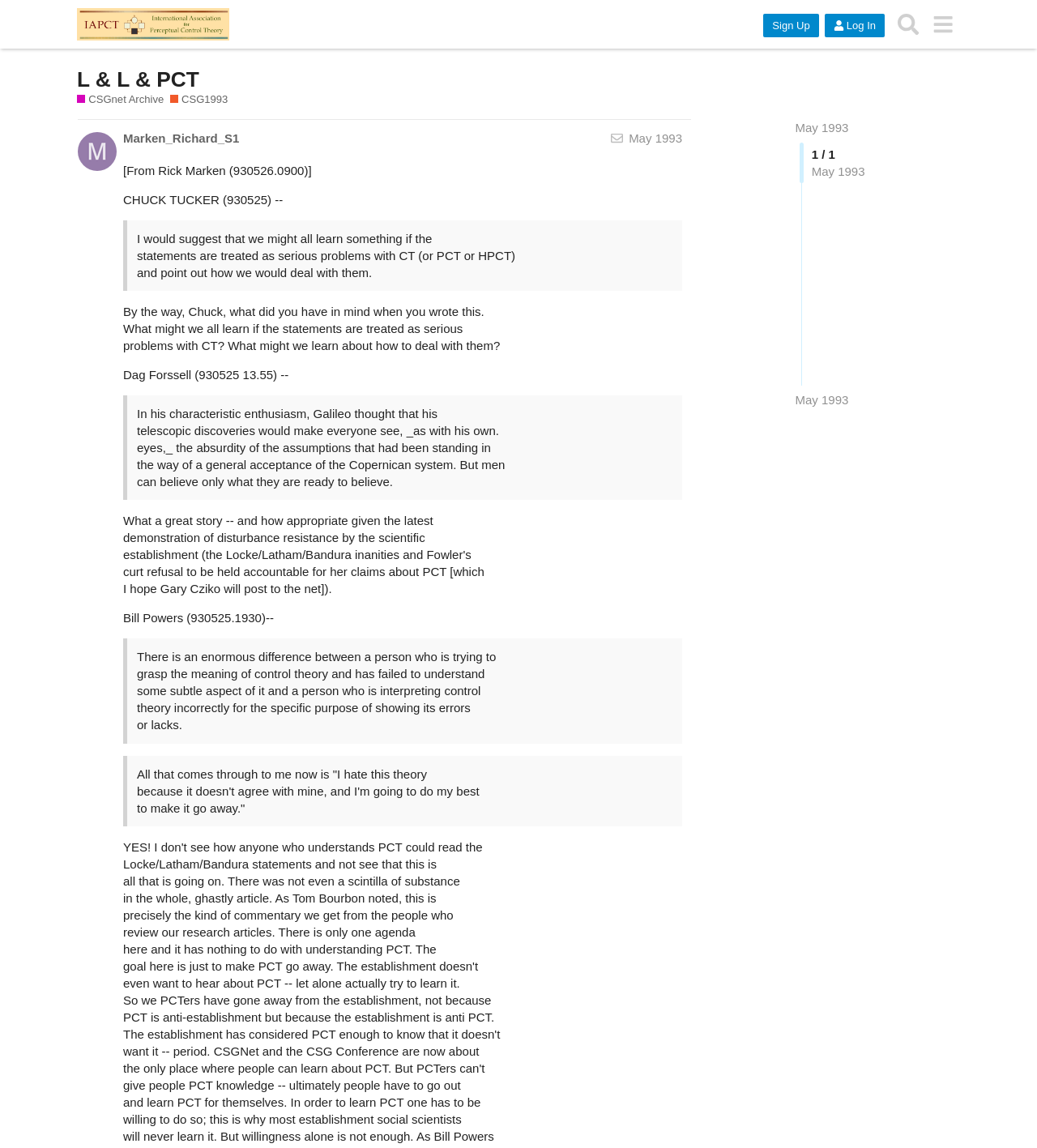Please determine the bounding box coordinates of the element to click on in order to accomplish the following task: "Click the 'Sign Up' button". Ensure the coordinates are four float numbers ranging from 0 to 1, i.e., [left, top, right, bottom].

[0.736, 0.012, 0.79, 0.032]